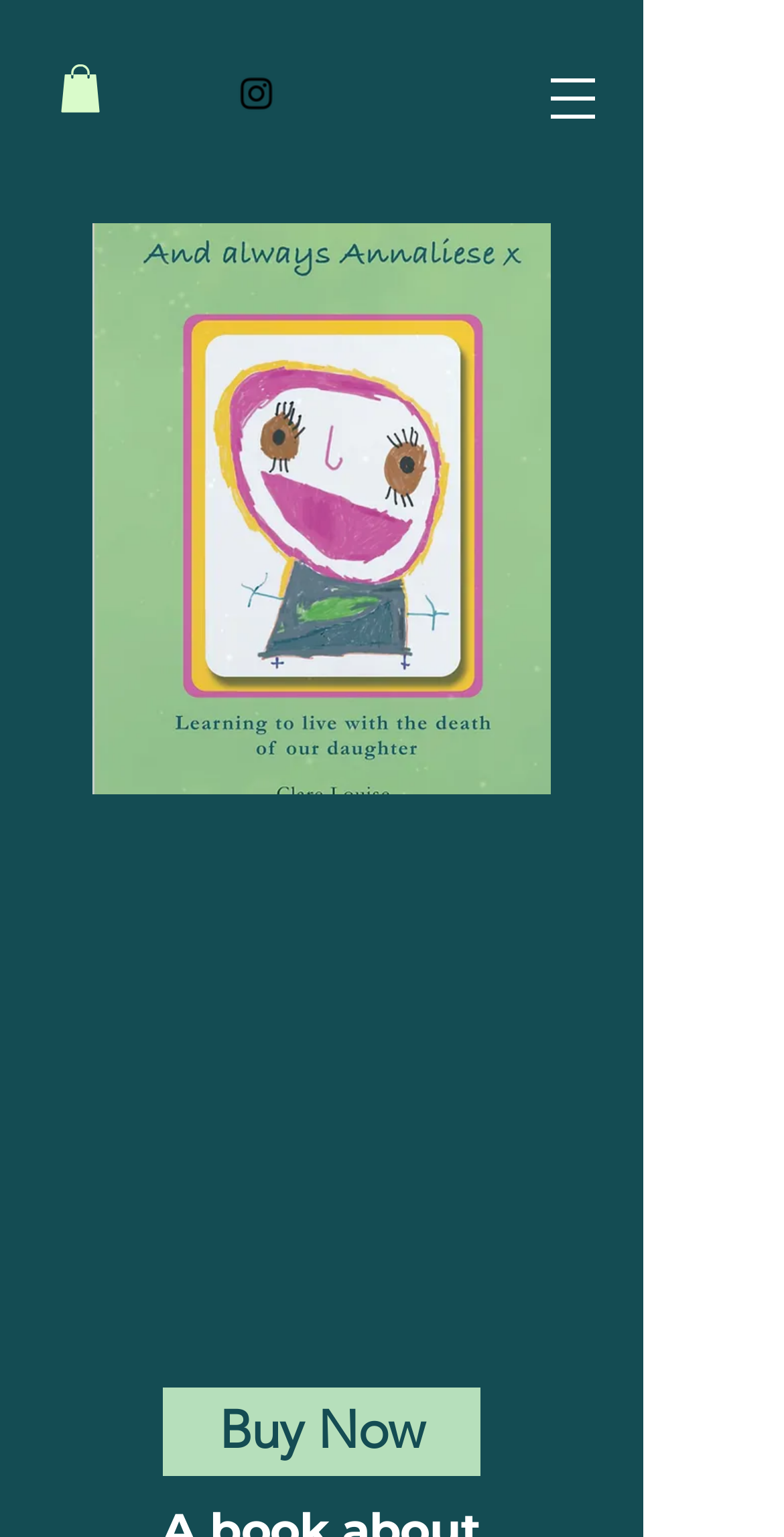Please answer the following question using a single word or phrase: 
What is the purpose of the button on the top right?

Open navigation menu